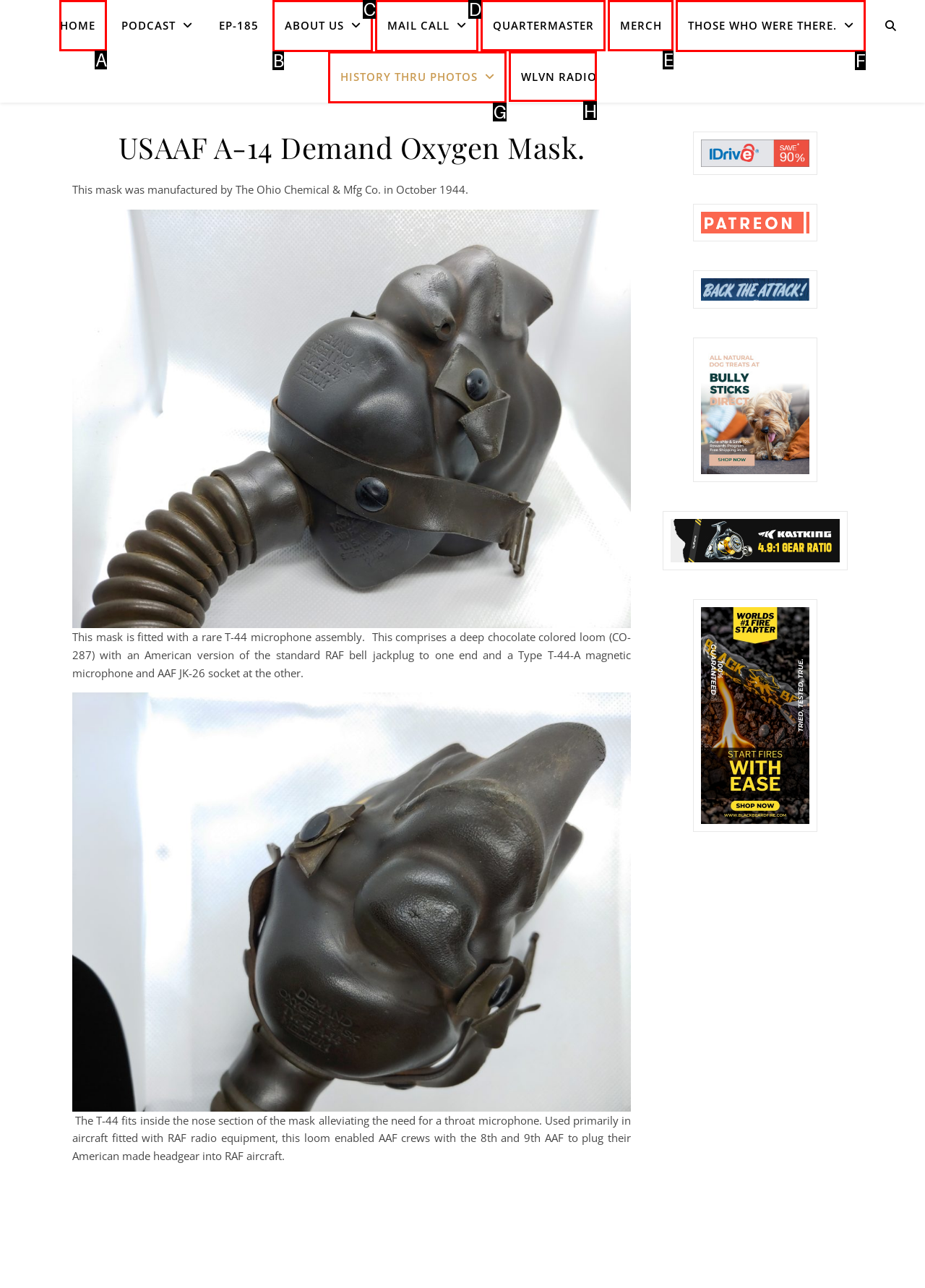Determine the letter of the UI element that you need to click to perform the task: Click WLVN RADIO.
Provide your answer with the appropriate option's letter.

H